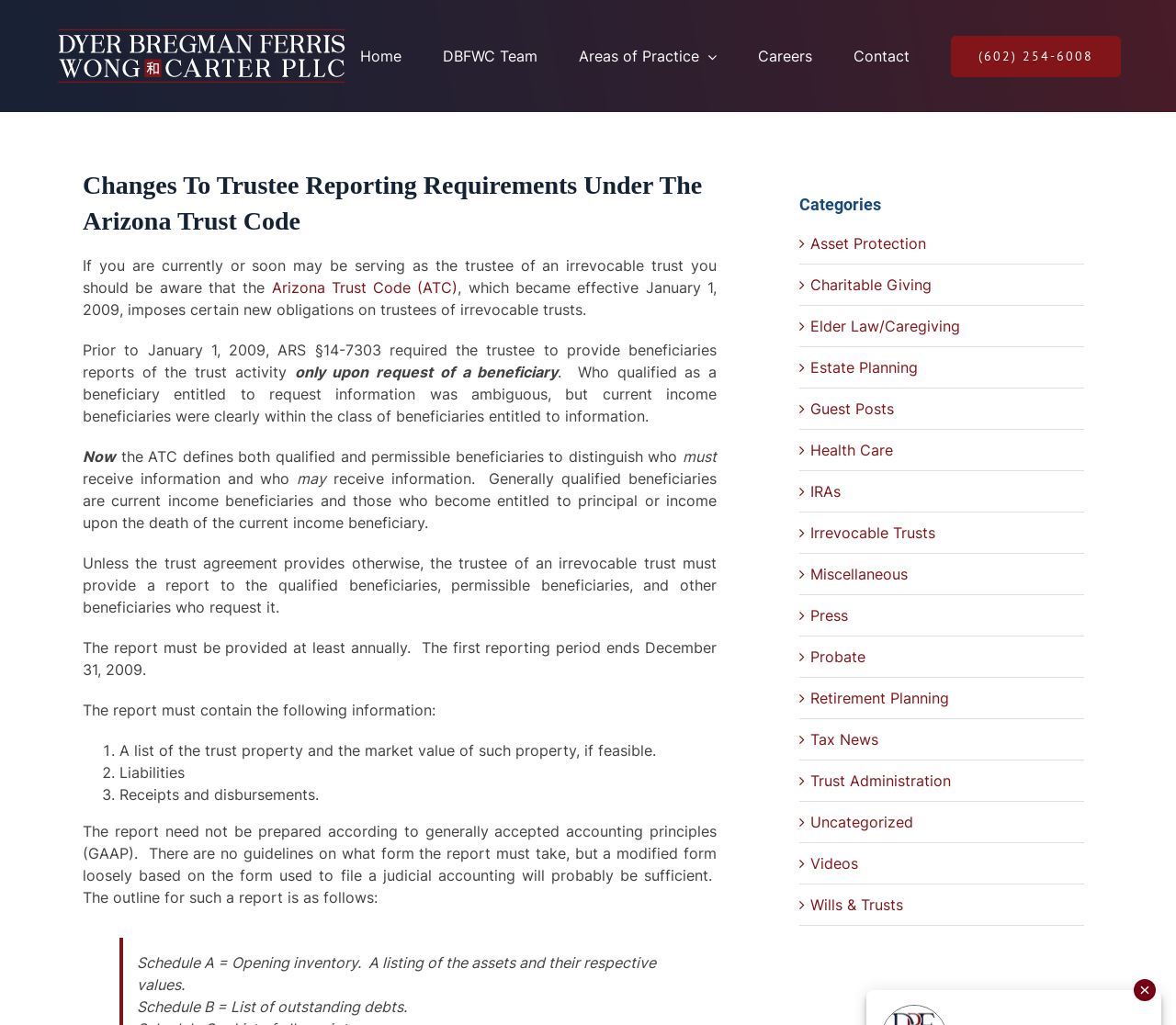What is the effective date of the Arizona Trust Code?
Utilize the image to construct a detailed and well-explained answer.

I found the answer by reading the text on the webpage, which states 'which became effective January 1, 2009, imposes certain new obligations on trustees of irrevocable trusts'.